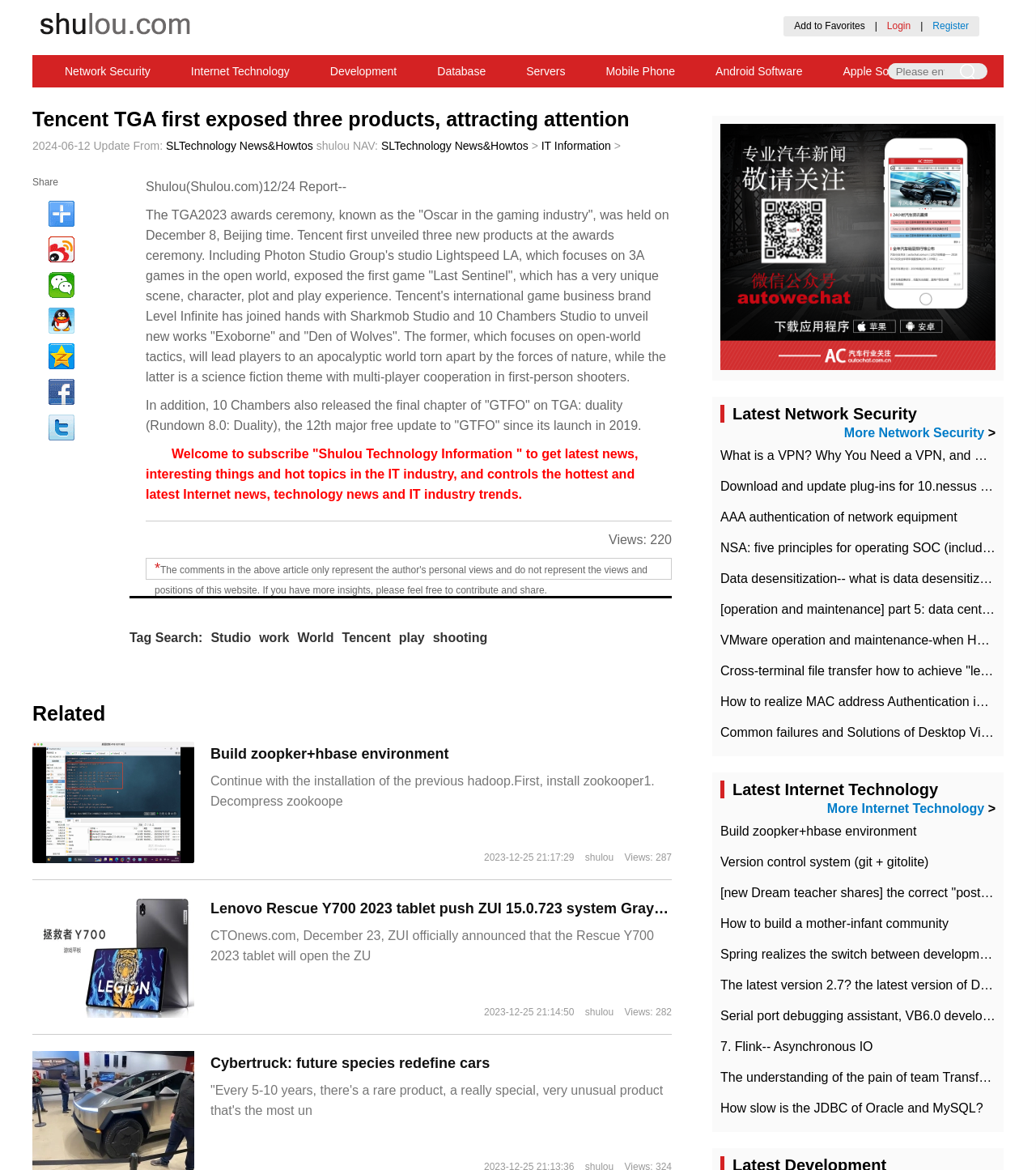Please identify the bounding box coordinates of the area that needs to be clicked to follow this instruction: "Share on Weibo".

[0.047, 0.202, 0.072, 0.224]